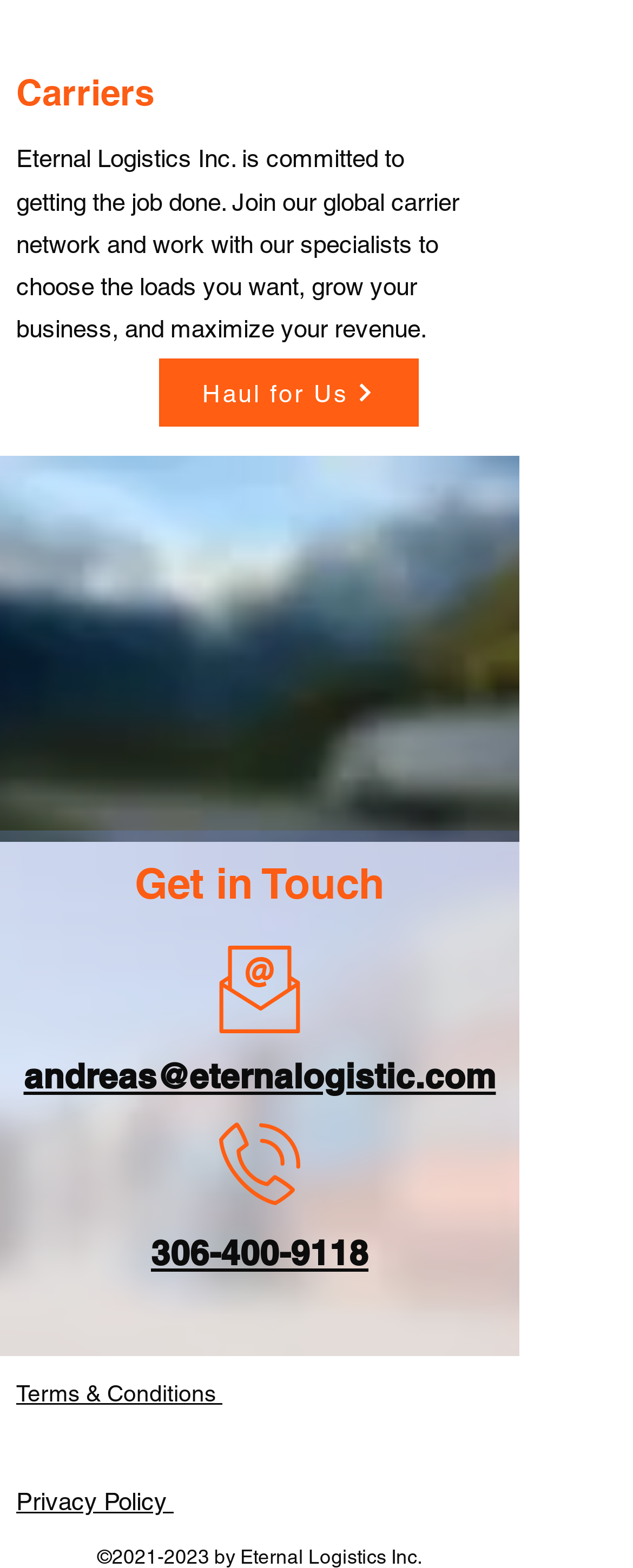What is the name of the logistics company? From the image, respond with a single word or brief phrase.

Eternal Logistics Inc.